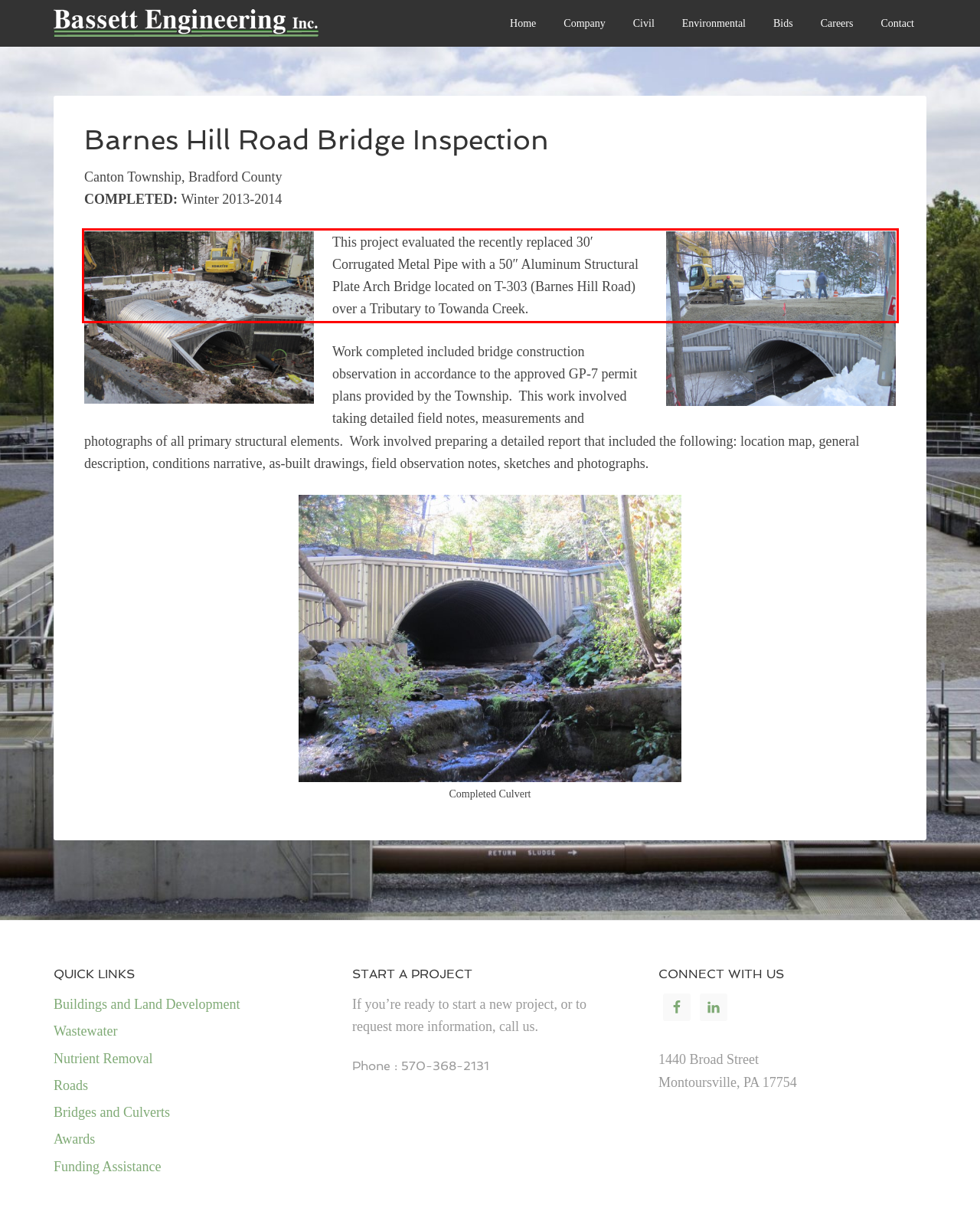Please look at the webpage screenshot and extract the text enclosed by the red bounding box.

This project evaluated the recently replaced 30′ Corrugated Metal Pipe with a 50″ Aluminum Structural Plate Arch Bridge located on T-303 (Barnes Hill Road) over a Tributary to Towanda Creek.